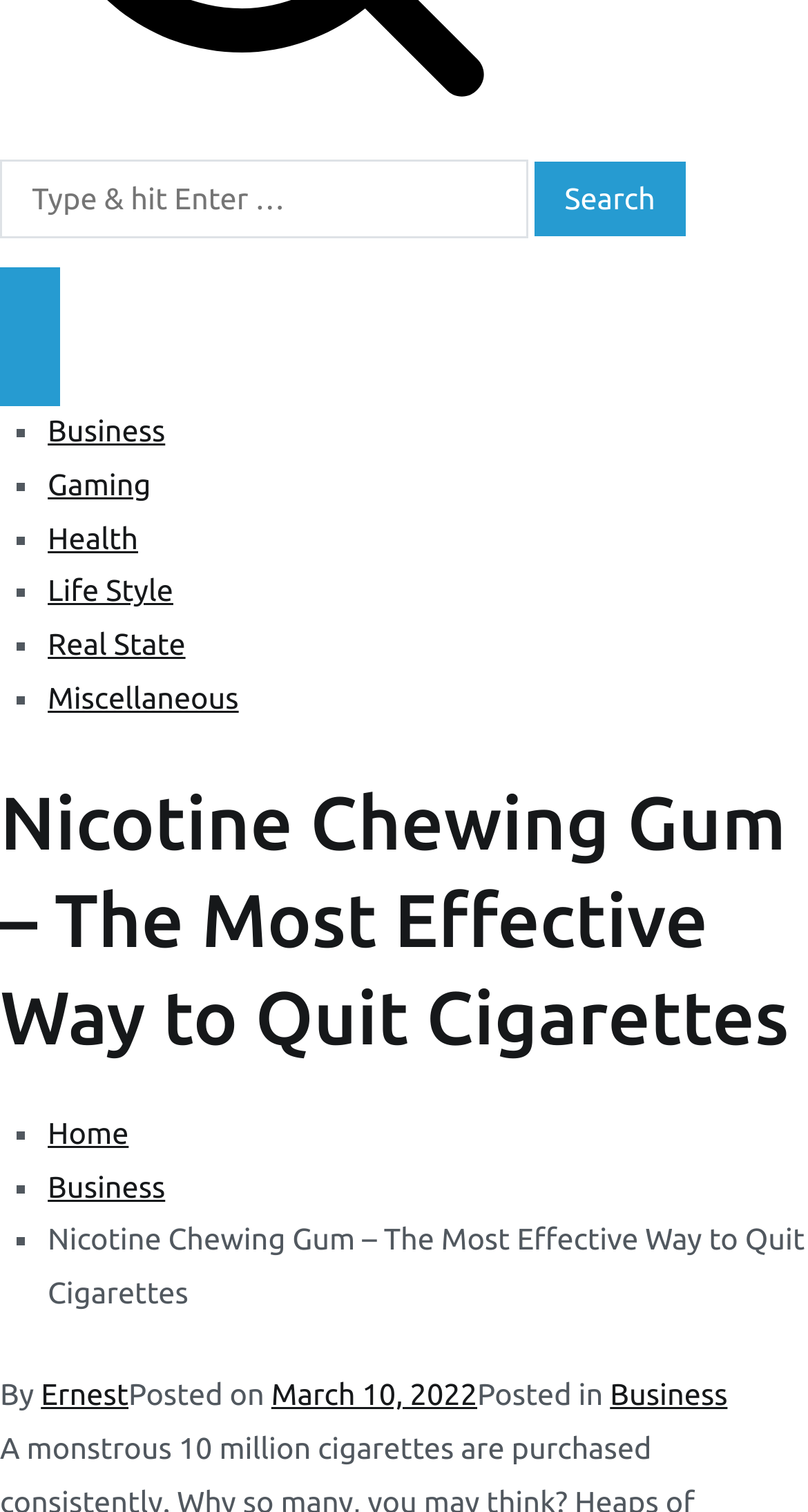Kindly determine the bounding box coordinates for the clickable area to achieve the given instruction: "Read the article about Nicotine Chewing Gum".

[0.0, 0.513, 1.0, 0.705]